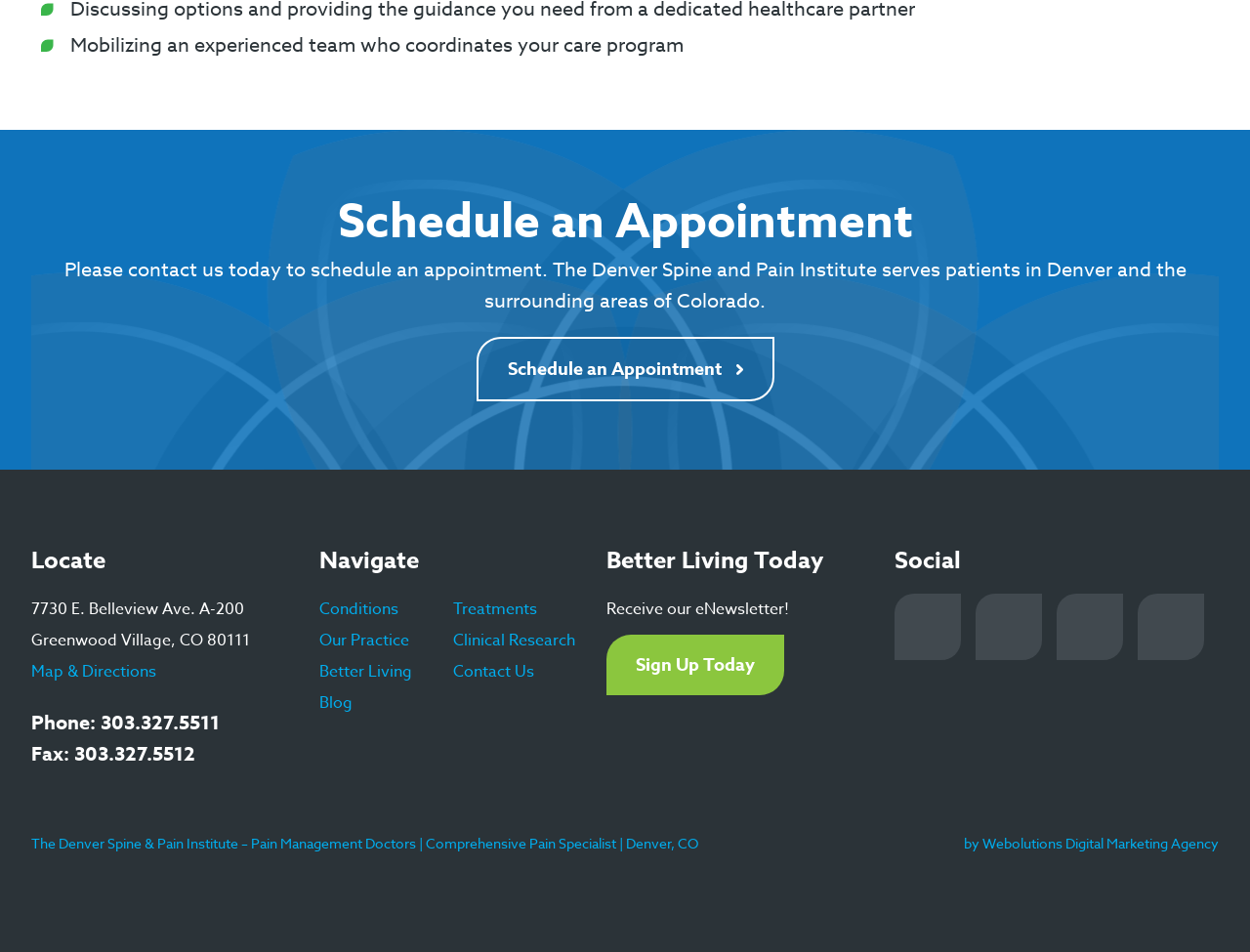Please mark the bounding box coordinates of the area that should be clicked to carry out the instruction: "Schedule an appointment".

[0.381, 0.354, 0.619, 0.422]